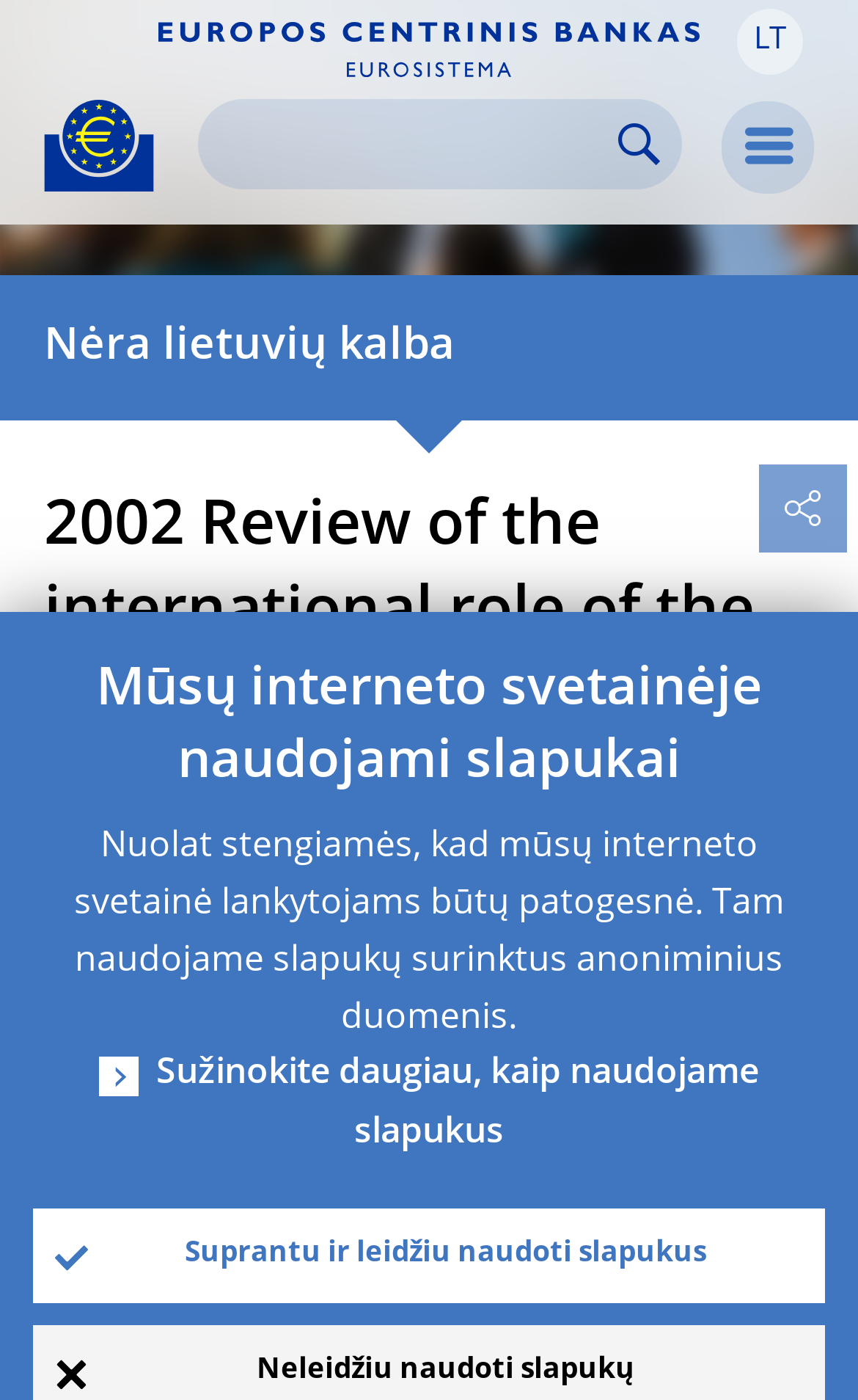Please provide the bounding box coordinates for the UI element as described: "parent_node: Search alt="Search" aria-label="Search" name="search"". The coordinates must be four floats between 0 and 1, represented as [left, top, right, bottom].

[0.282, 0.075, 0.703, 0.131]